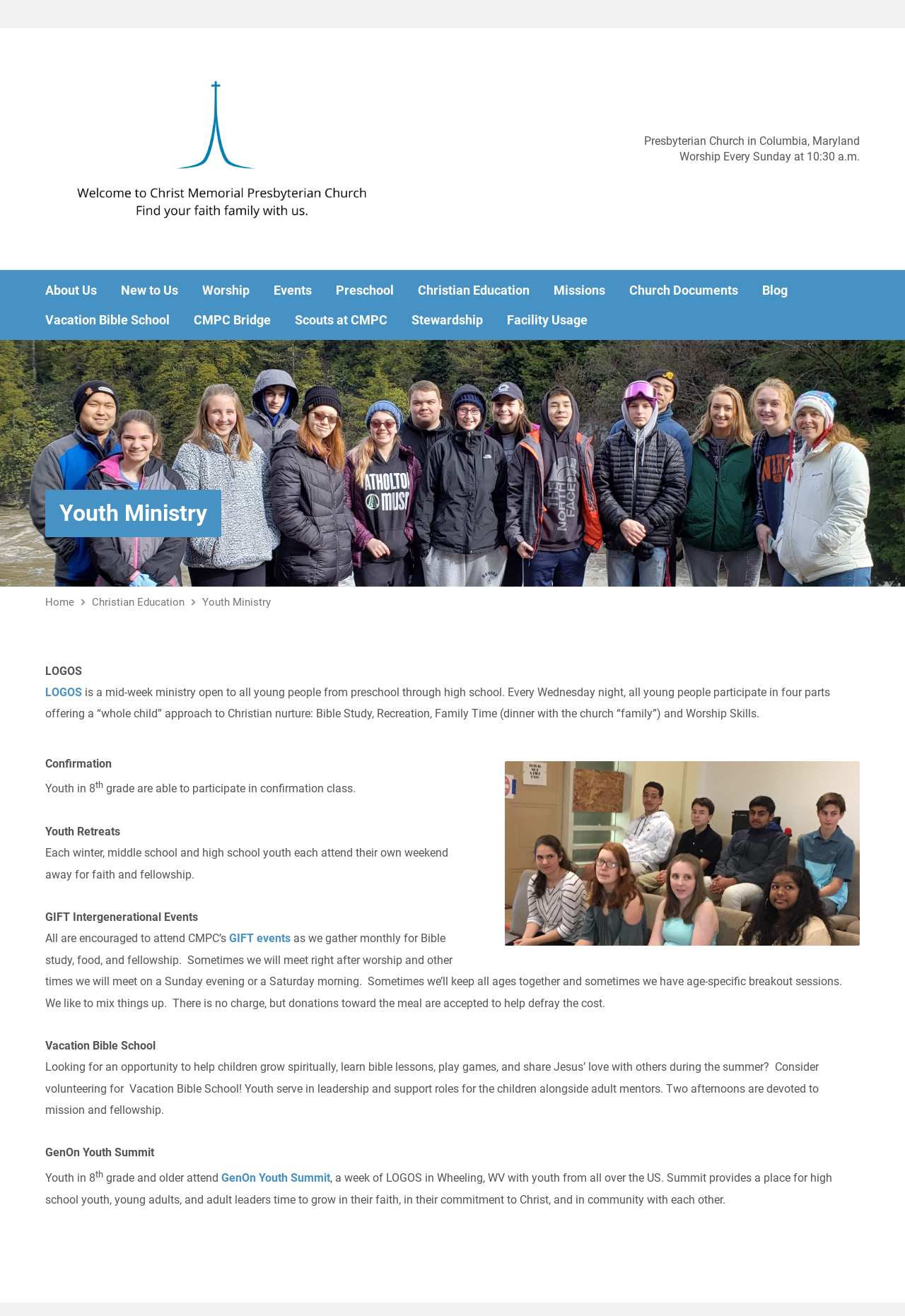Please identify the bounding box coordinates of the element that needs to be clicked to perform the following instruction: "Read the article 'The Art of Family Portraits'".

None